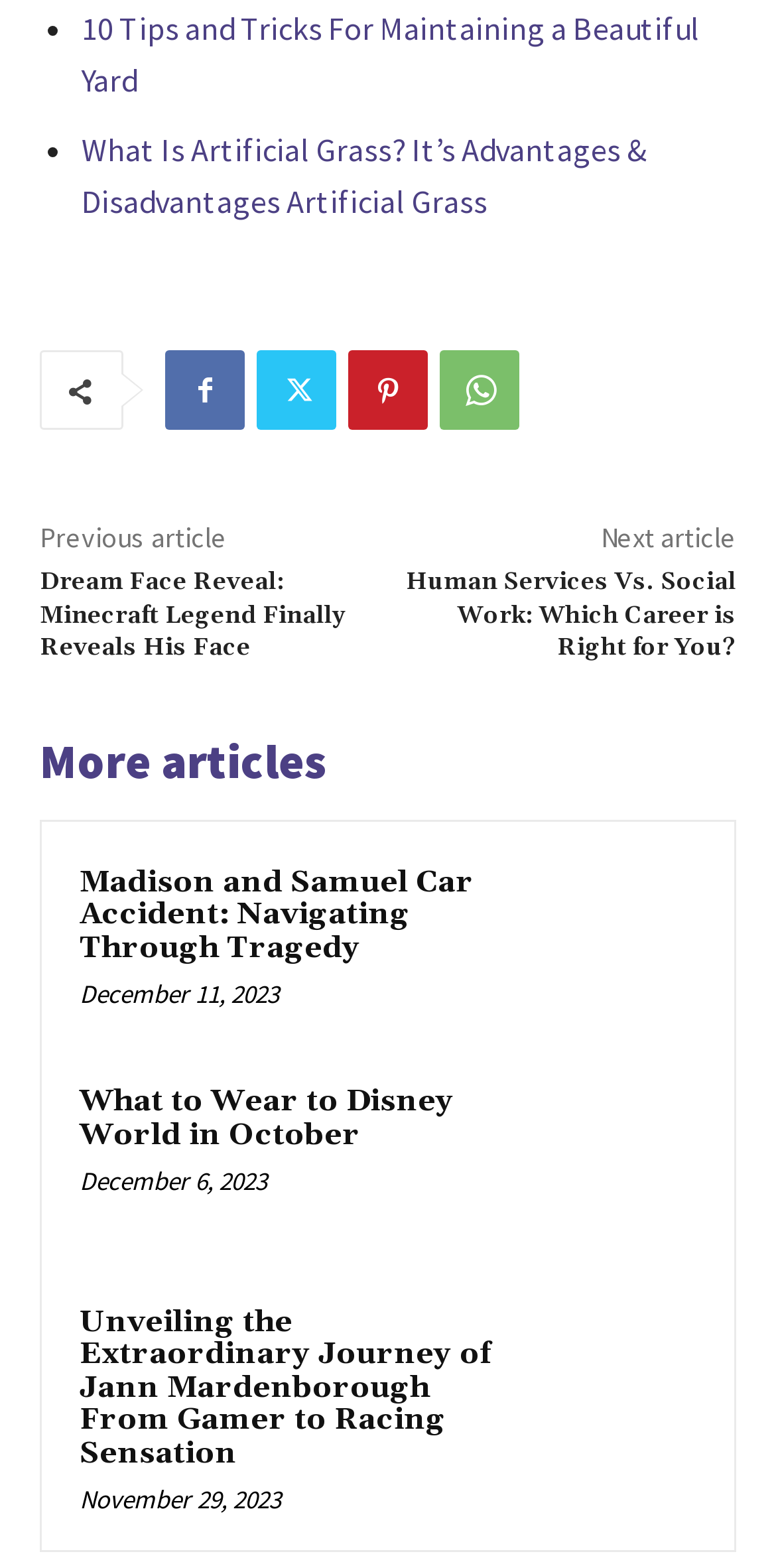How many icons are above the article links?
Please provide a comprehensive answer based on the information in the image.

I examined the link elements with icon characters (\ue818, \ue831, \ue825, \uf232) and found 4 icons above the article links.